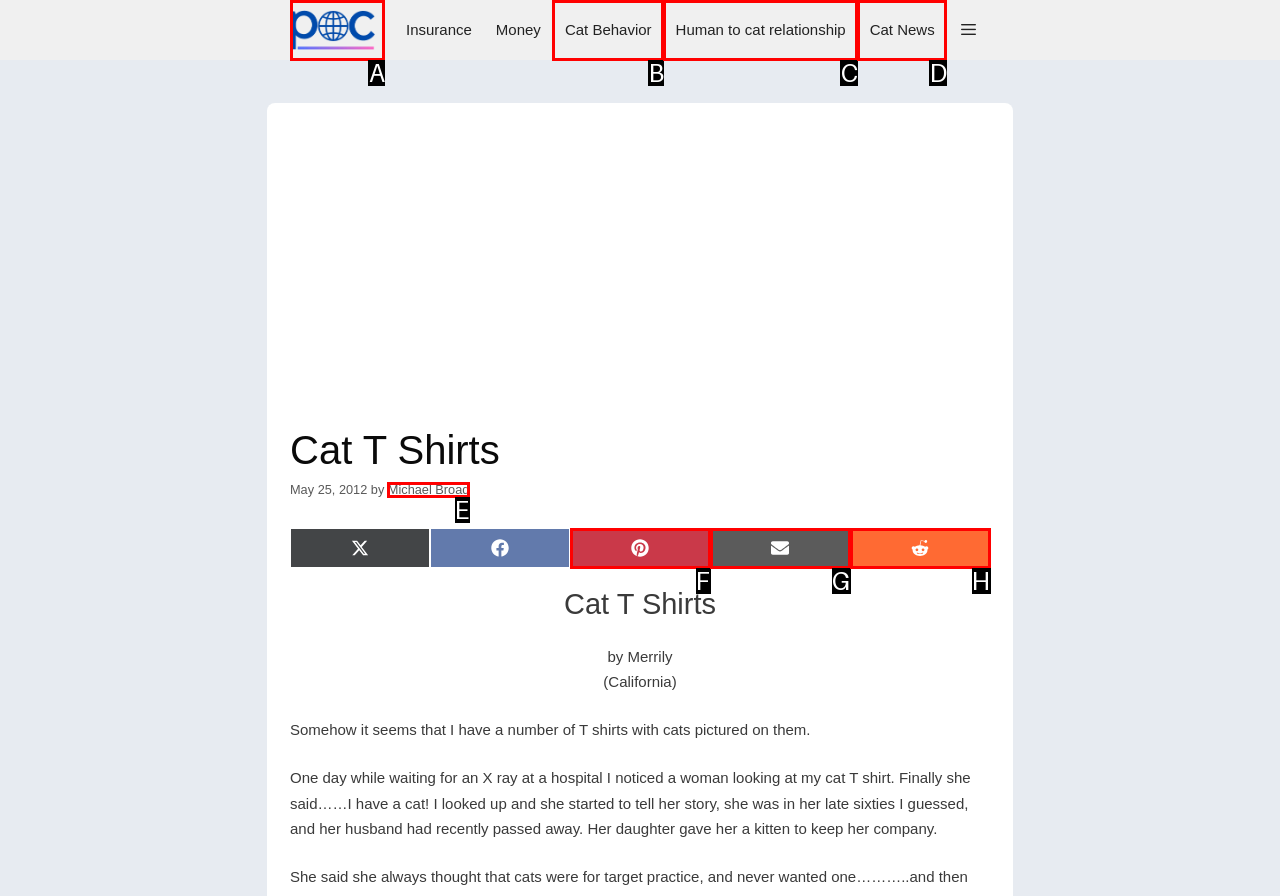Which HTML element matches the description: Share on Reddit the best? Answer directly with the letter of the chosen option.

H